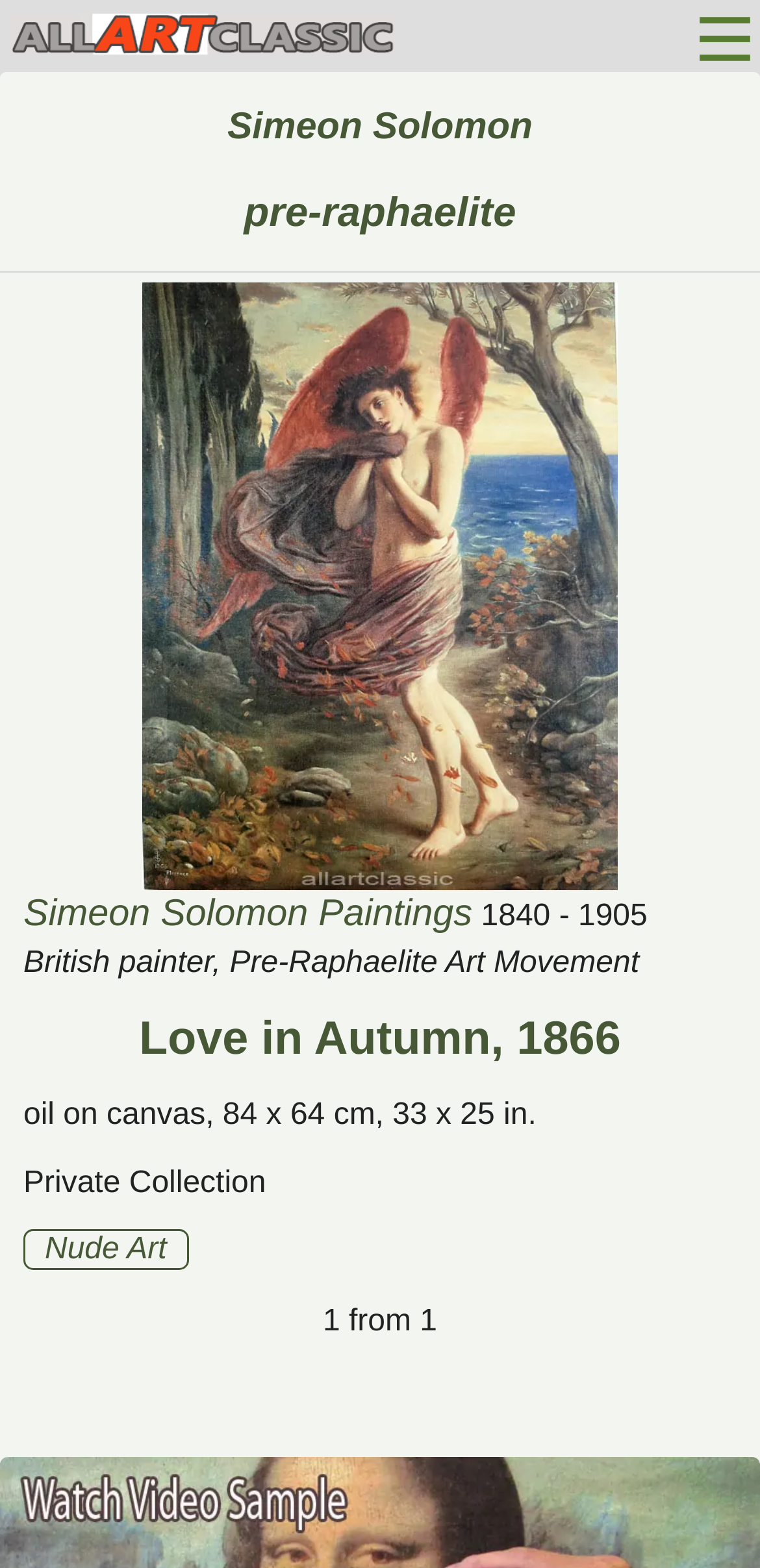Please identify the bounding box coordinates of the element's region that should be clicked to execute the following instruction: "Browse by Subjects". The bounding box coordinates must be four float numbers between 0 and 1, i.e., [left, top, right, bottom].

[0.338, 0.457, 0.962, 0.518]